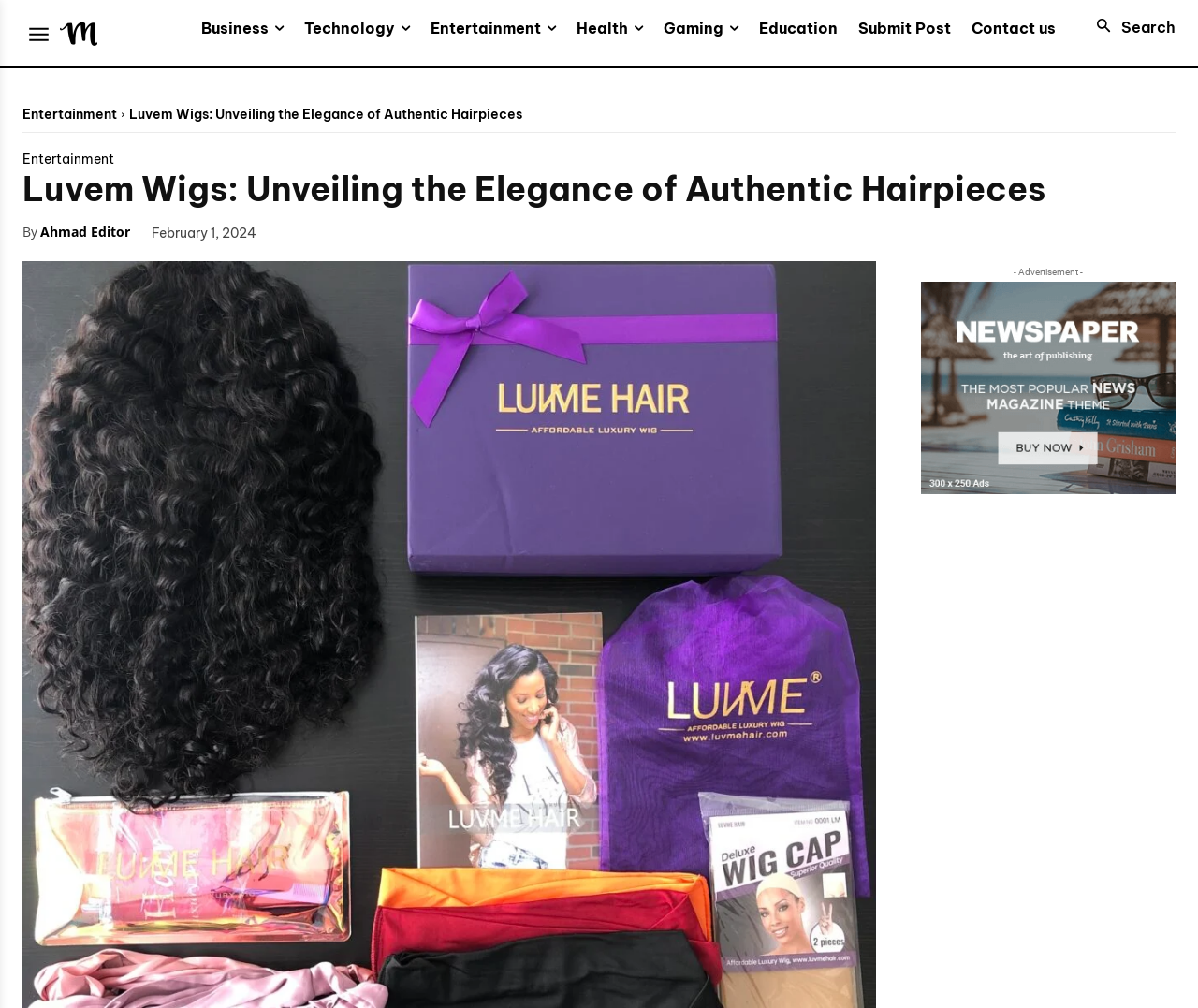Specify the bounding box coordinates of the area to click in order to follow the given instruction: "View the advertisement."

[0.769, 0.28, 0.981, 0.49]